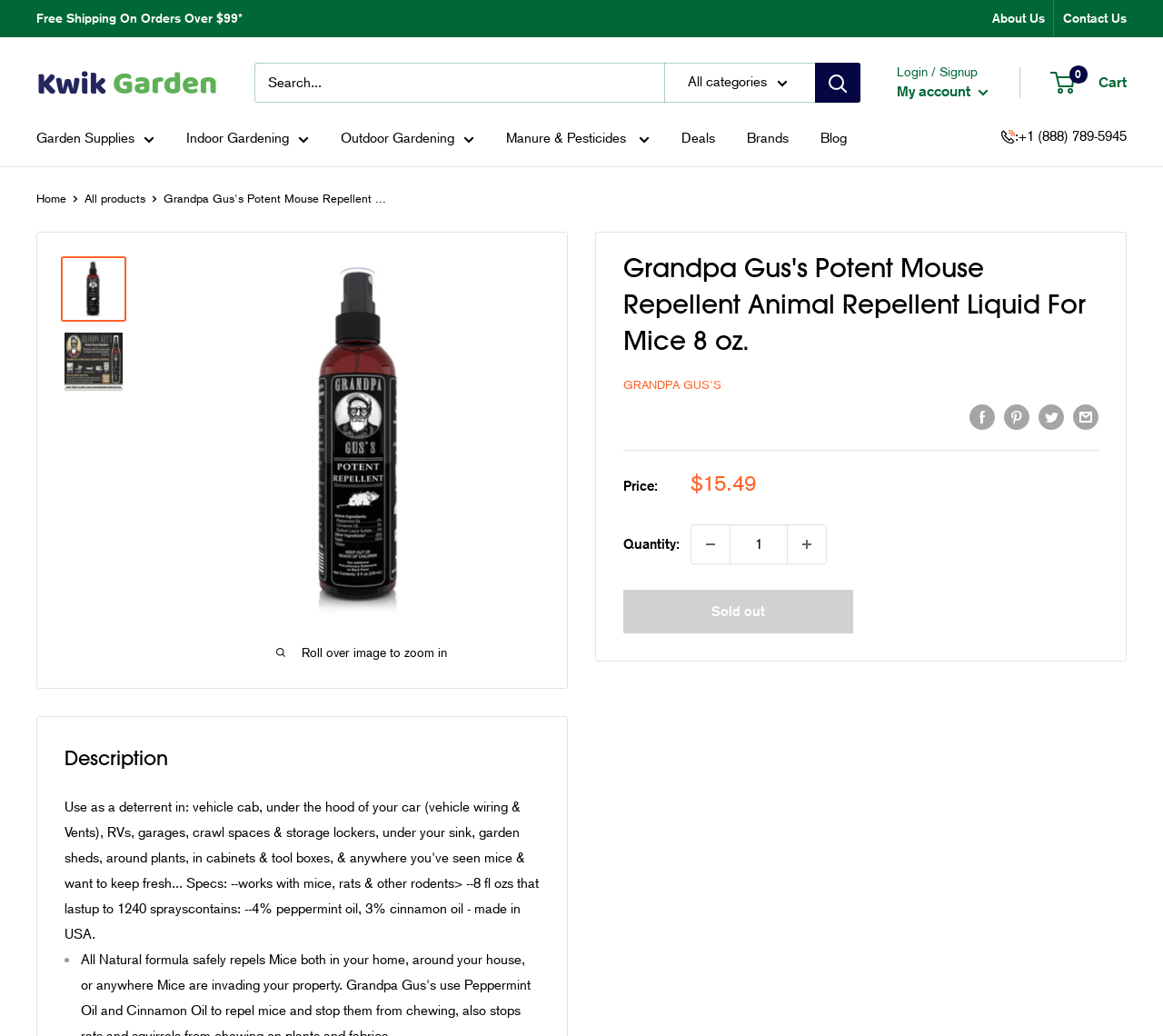Please pinpoint the bounding box coordinates for the region I should click to adhere to this instruction: "View garden supplies".

[0.031, 0.121, 0.133, 0.146]